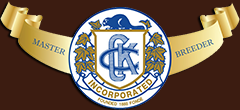Review the image closely and give a comprehensive answer to the question: What breed is illustrated in the design?

The question inquires about the breed depicted in the design of the badge. According to the caption, 'an illustration of a beagle is incorporated into the design', which clearly indicates that the breed is a beagle.